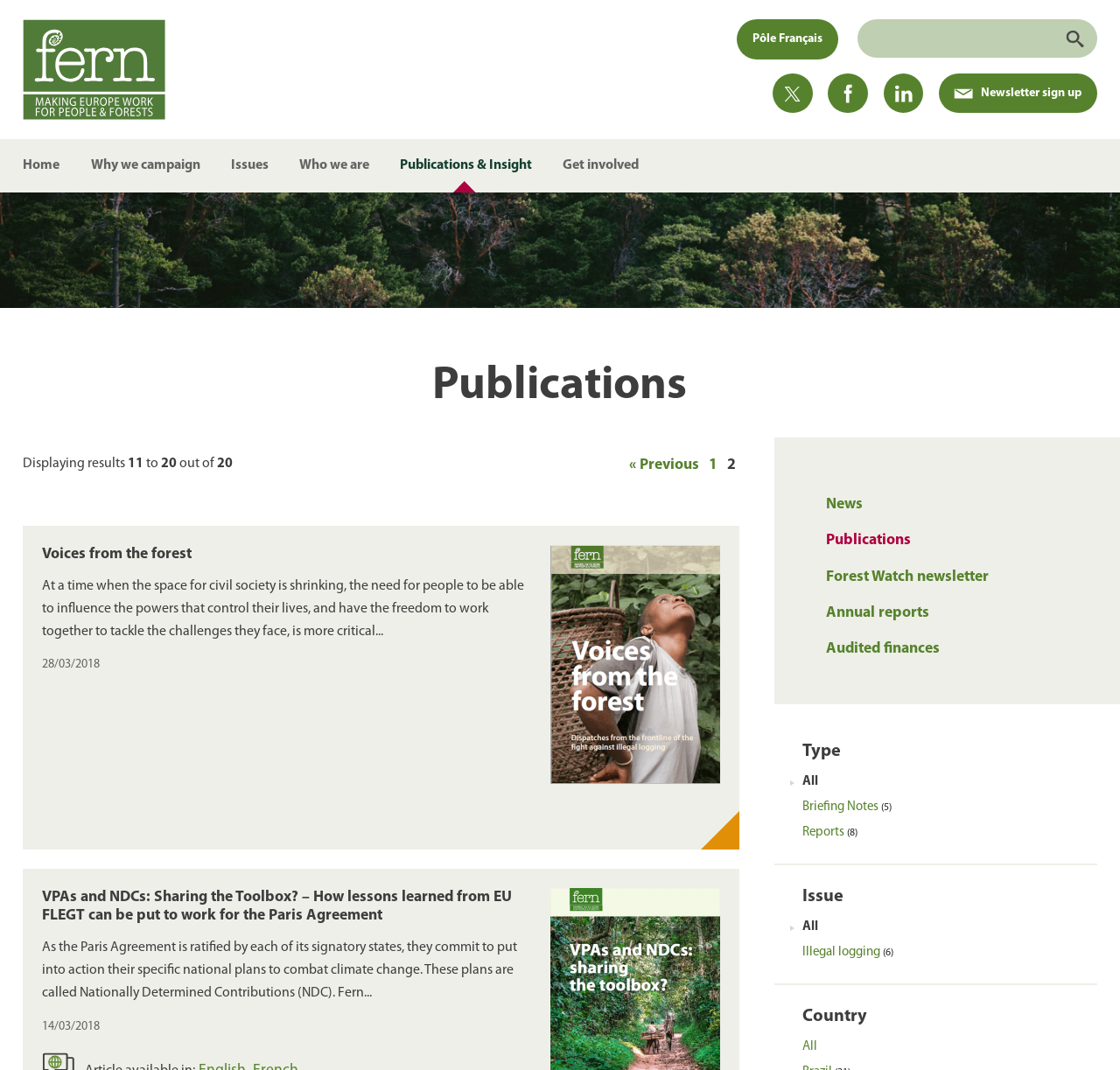Provide the bounding box coordinates for the specified HTML element described in this description: "Annual reports". The coordinates should be four float numbers ranging from 0 to 1, in the format [left, top, right, bottom].

[0.737, 0.557, 0.934, 0.588]